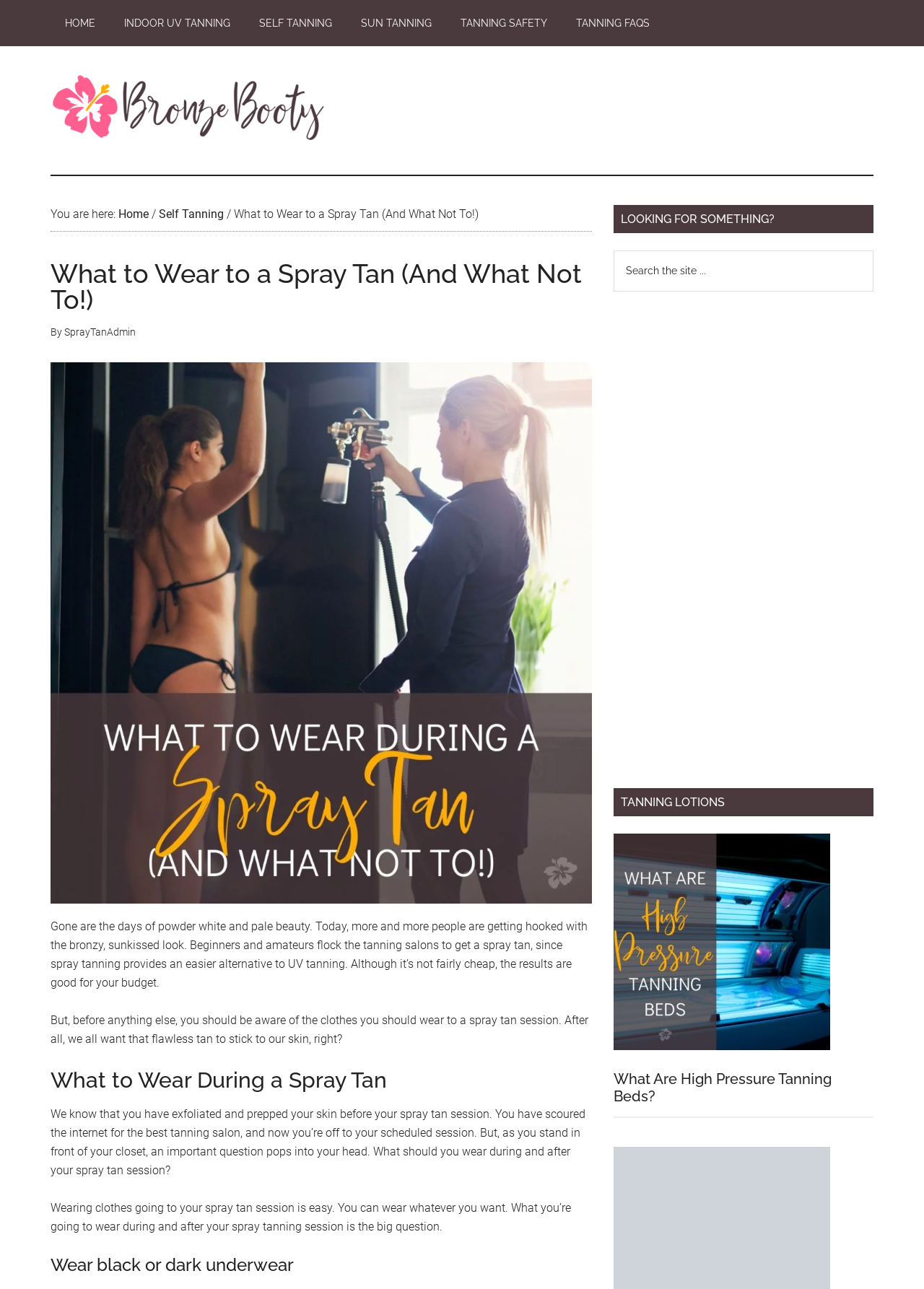Determine the bounding box coordinates of the region I should click to achieve the following instruction: "Click on the 'HOME' link". Ensure the bounding box coordinates are four float numbers between 0 and 1, i.e., [left, top, right, bottom].

[0.055, 0.0, 0.119, 0.036]